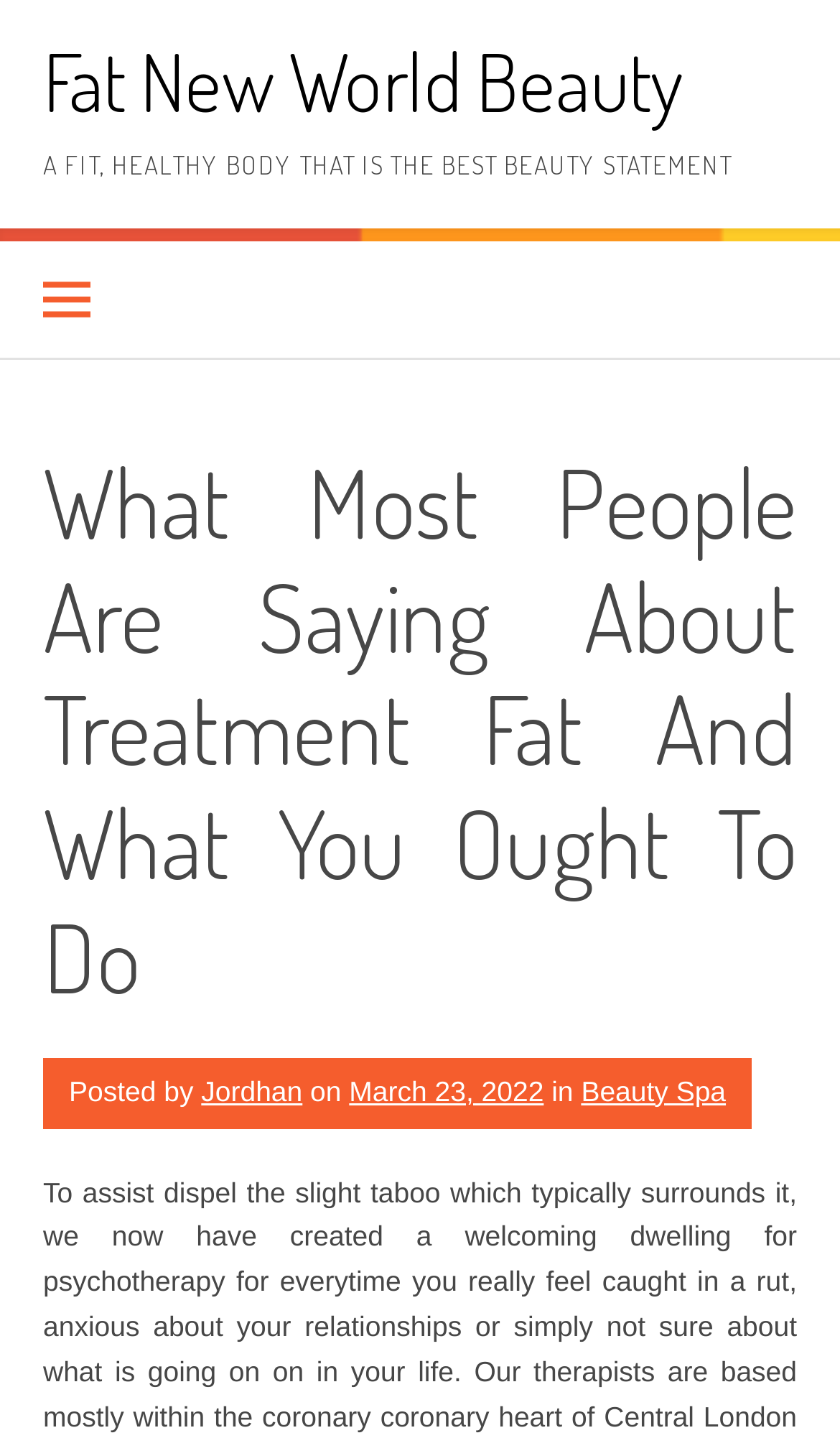When was this article posted?
Using the image, elaborate on the answer with as much detail as possible.

I found the posting date by looking at the link 'March 23, 2022' which is mentioned in the article, indicating that the article was posted on this date.